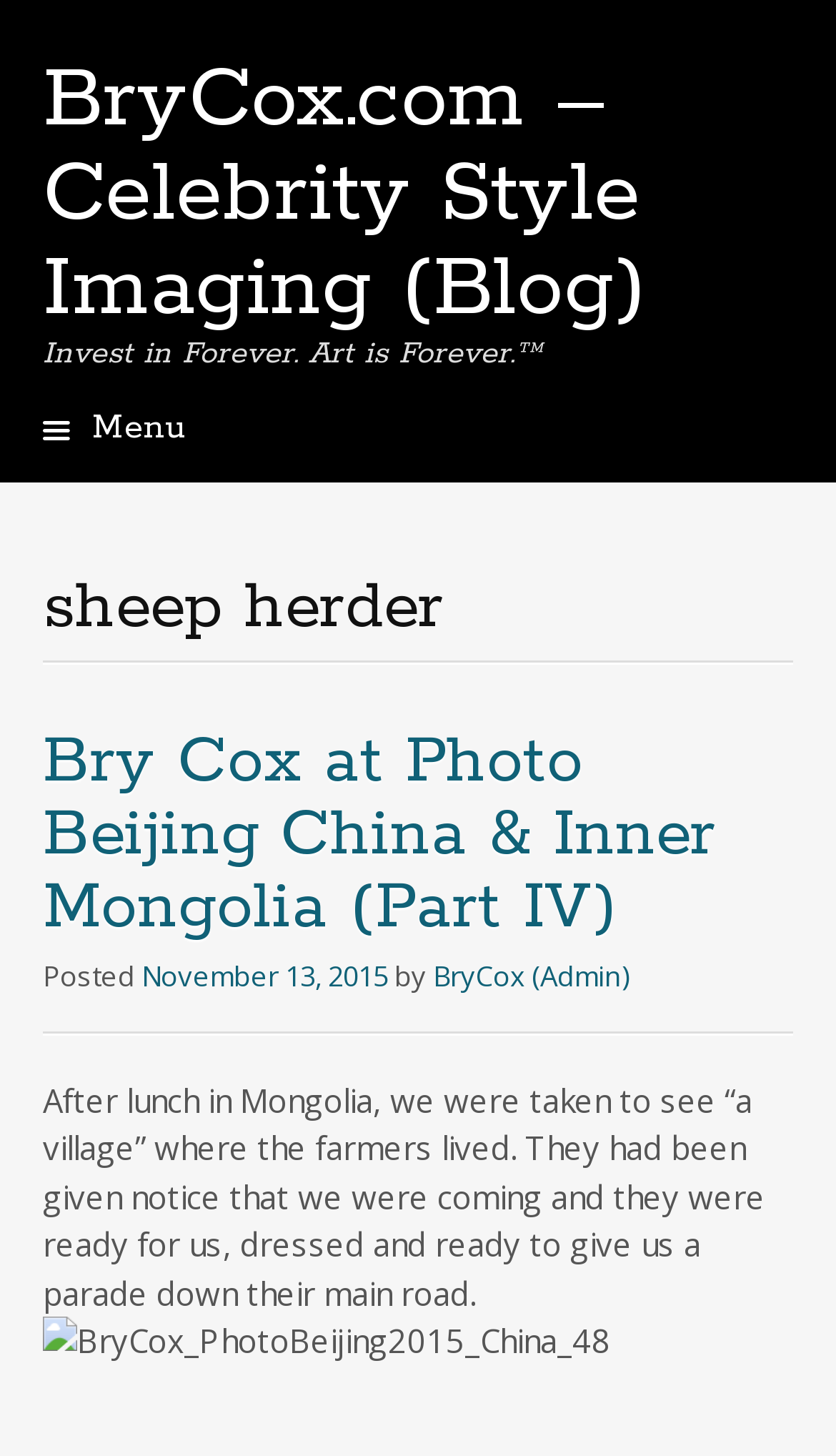Given the element description "November 13, 2015", identify the bounding box of the corresponding UI element.

[0.169, 0.657, 0.464, 0.683]